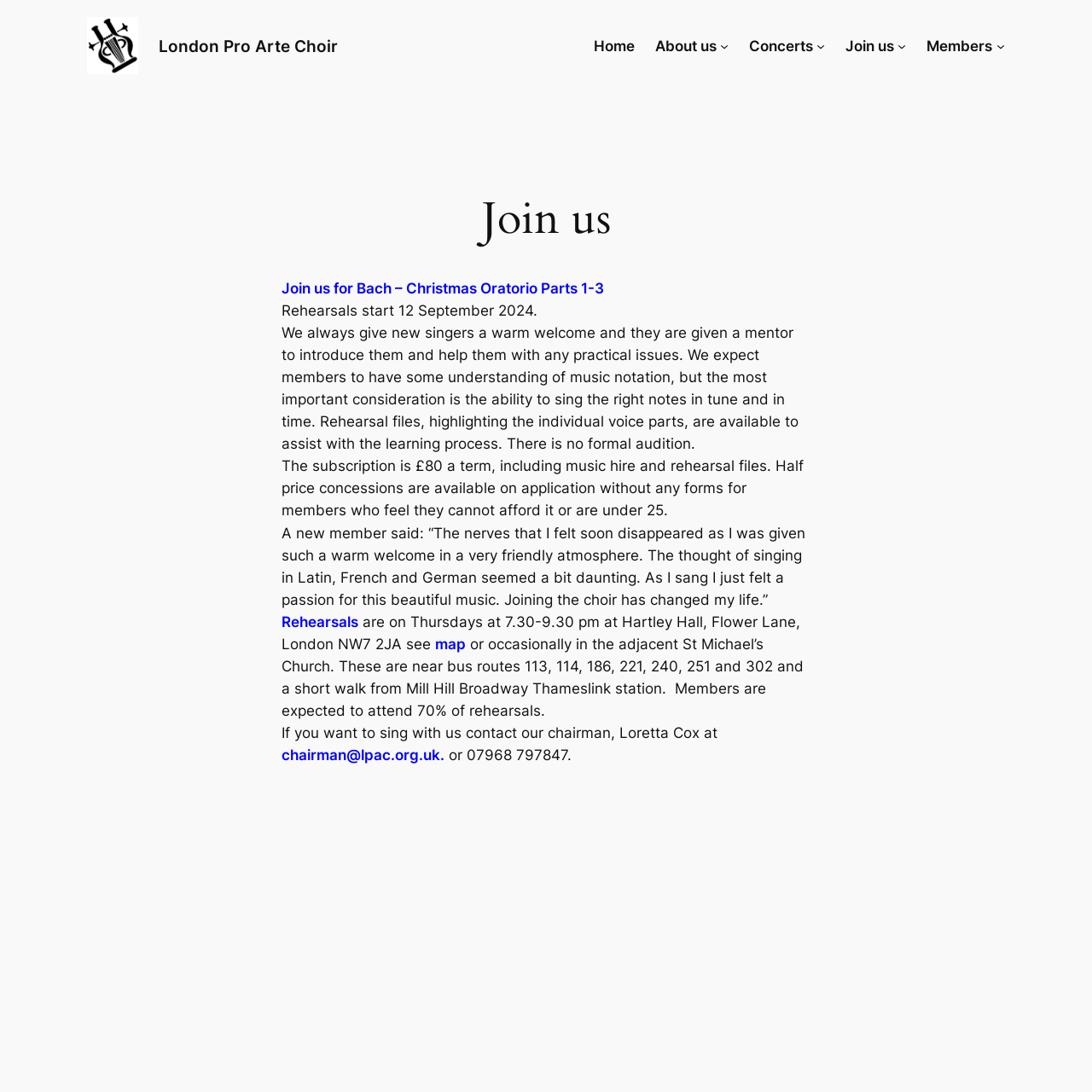How much is the subscription per term? Analyze the screenshot and reply with just one word or a short phrase.

£80